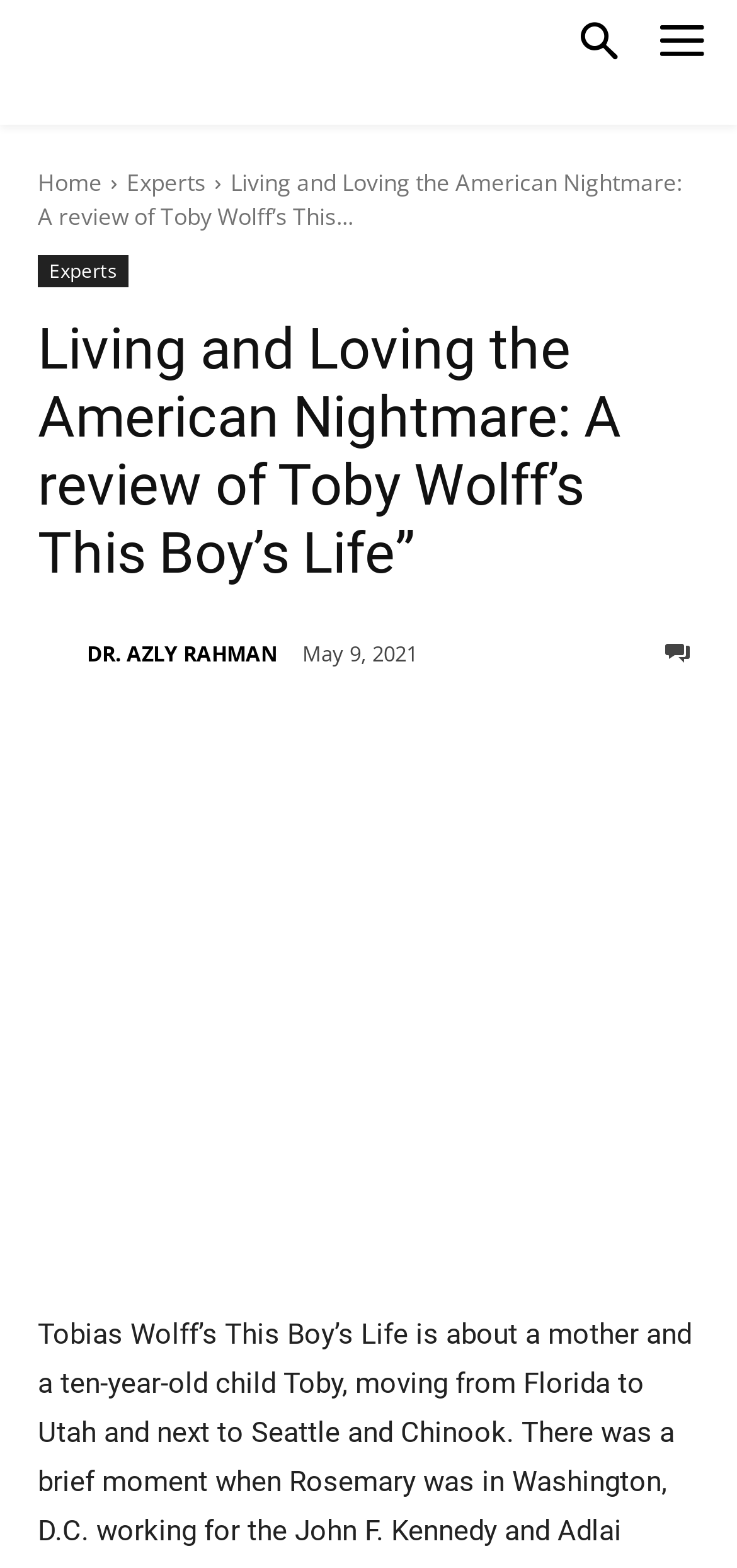Kindly determine the bounding box coordinates for the clickable area to achieve the given instruction: "Check the post date of the review".

[0.41, 0.408, 0.567, 0.426]